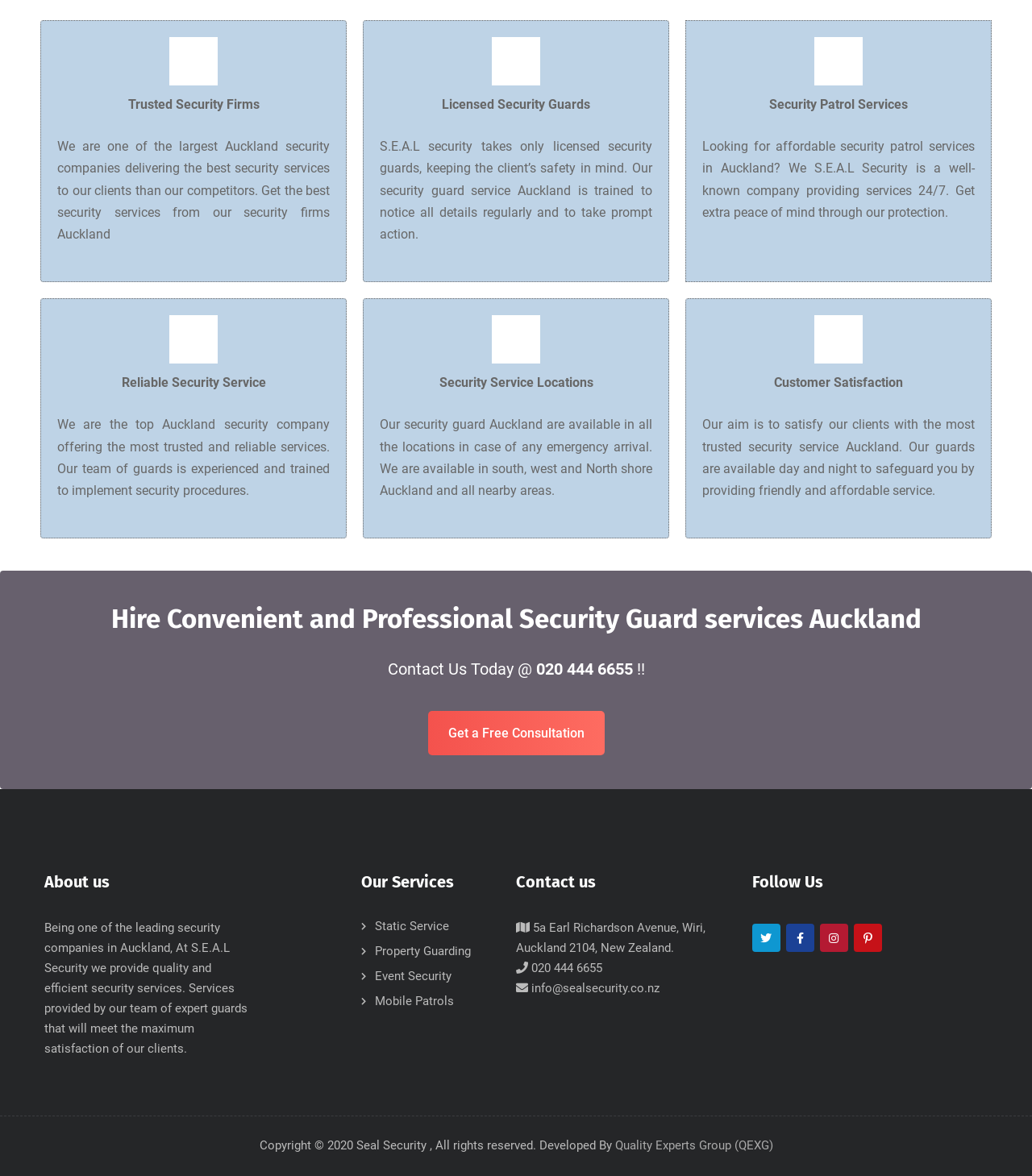Respond to the following question using a concise word or phrase: 
What is the name of the security company?

S.E.A.L Security